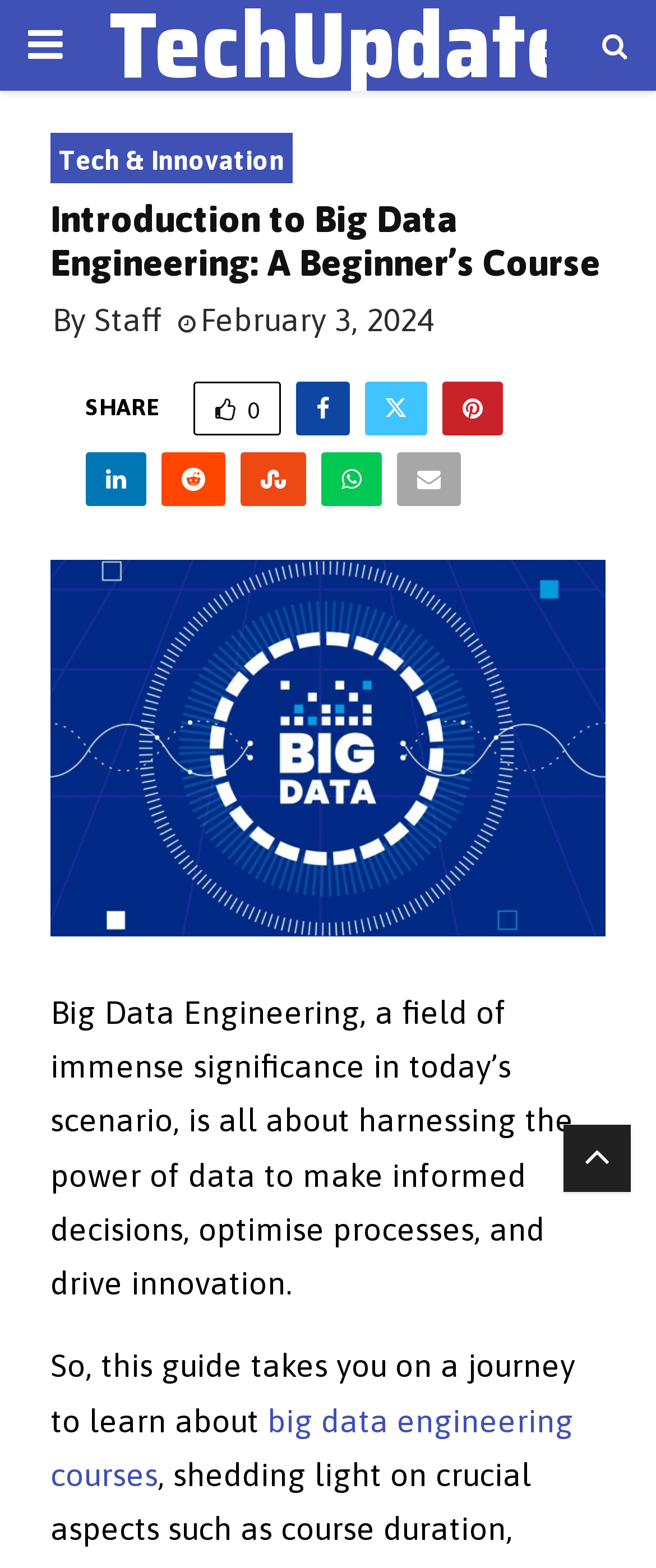Determine the bounding box coordinates of the element that should be clicked to execute the following command: "Learn more about big data engineering courses".

[0.077, 0.894, 0.874, 0.952]